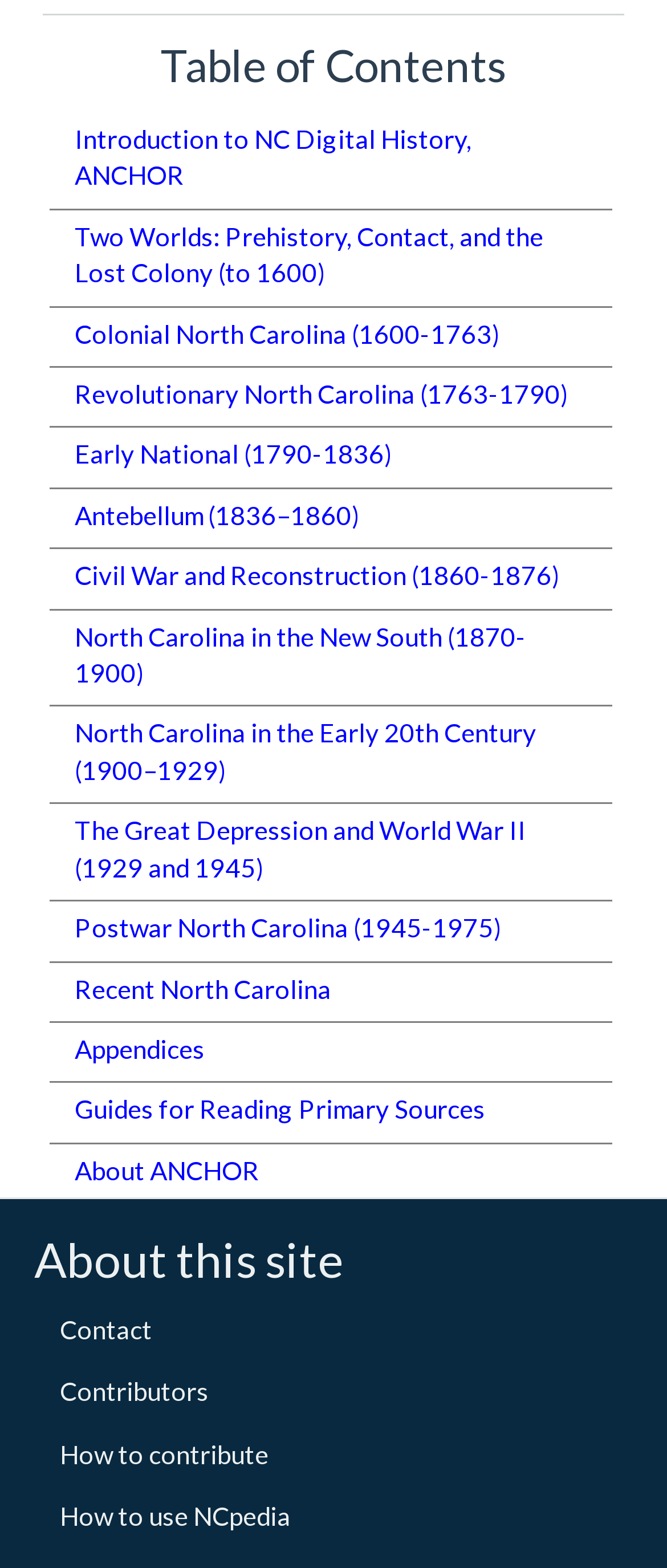Look at the image and write a detailed answer to the question: 
How many links are there in the table of contents?

The table of contents is located at the top of the webpage, with a heading element 'Table of Contents' at [0.064, 0.026, 0.936, 0.057]. Below this heading, there are 15 link elements, each with a unique title and bounding box coordinate. Therefore, there are 15 links in the table of contents.